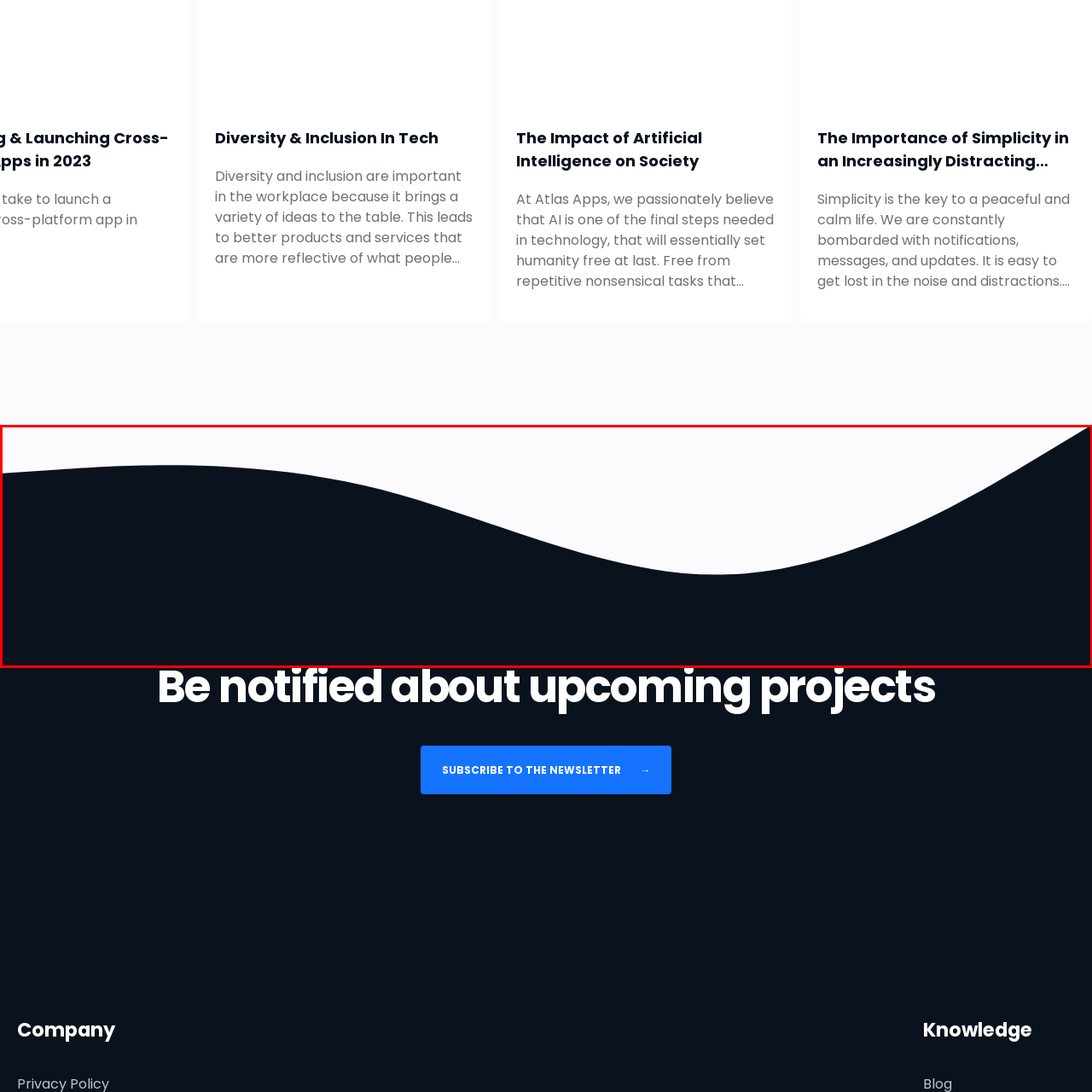Inspect the image bordered by the red bounding box and supply a comprehensive response to the upcoming question based on what you see in the image: What is the color of the underlying surface?

The underlying surface has a light gray color, which provides a subtle contrast to the darker navy background, creating a harmonious visual effect that enhances the overall design of the webpage.